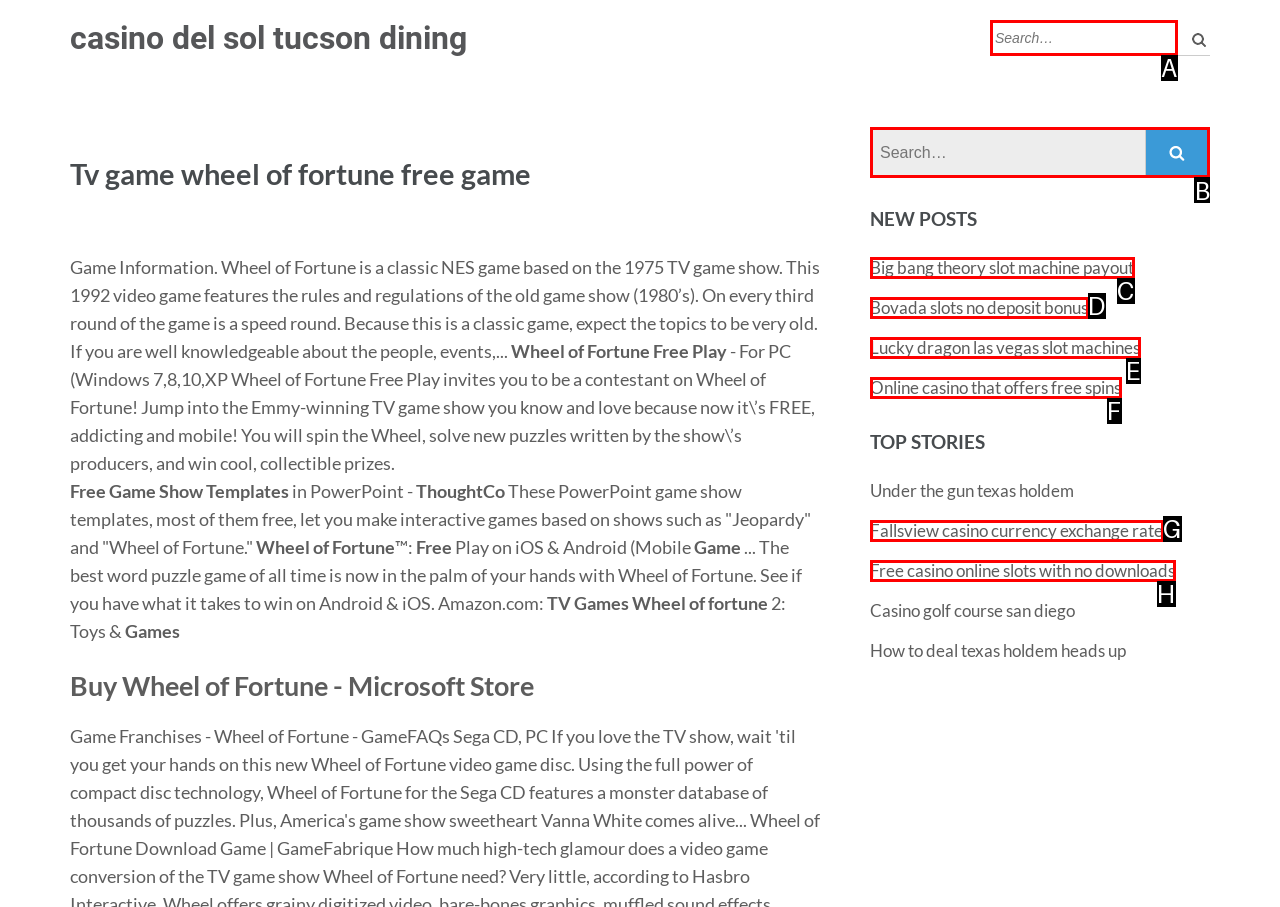Which option should be clicked to execute the task: Edit this page?
Reply with the letter of the chosen option.

None